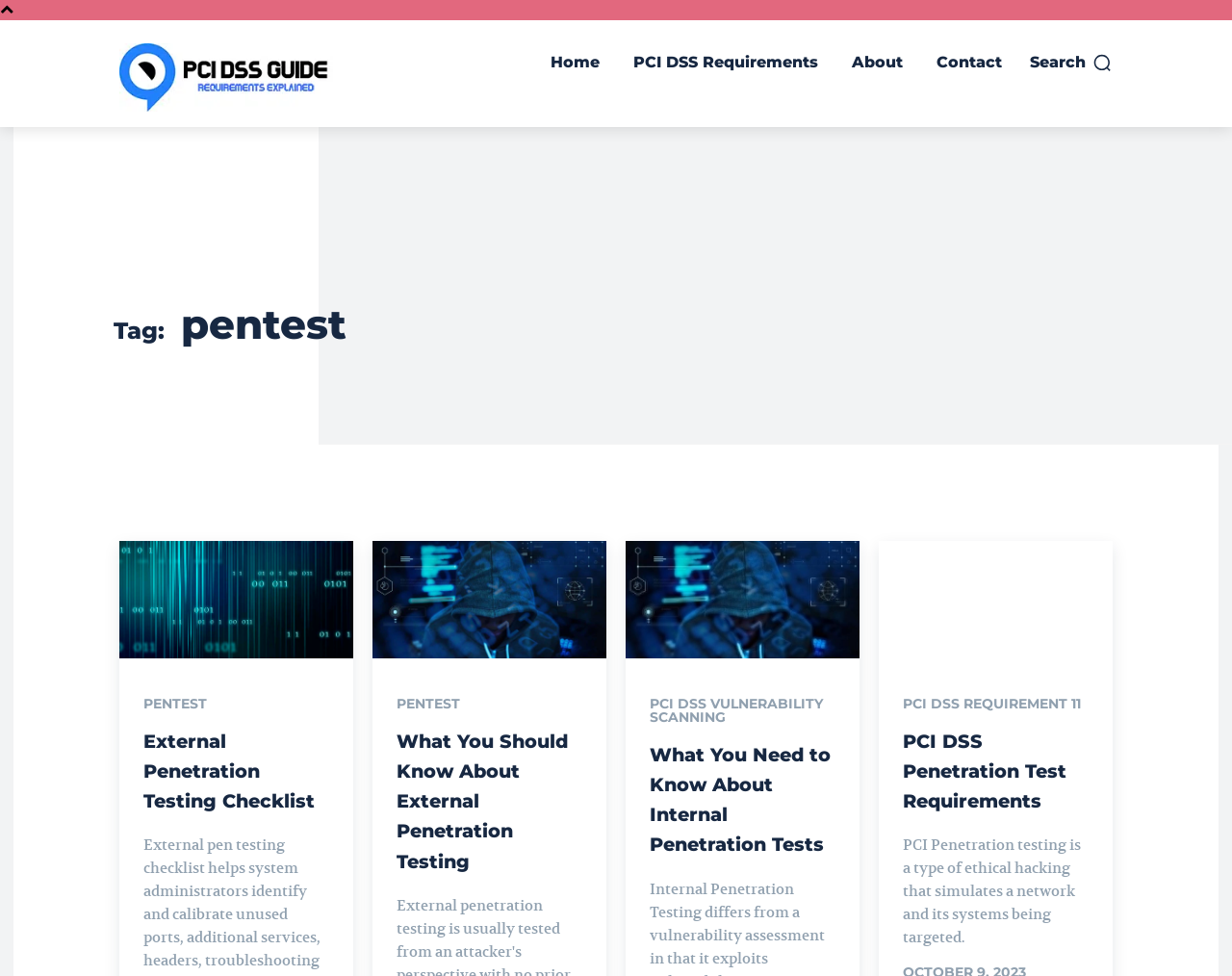What is the topic of the first link under the 'Pentest' category?
Kindly offer a detailed explanation using the data available in the image.

The topic of the first link under the 'Pentest' category is 'External Penetration Testing Checklist', which is a checklist for external penetration testing.